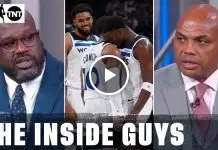What is the title of the panel shown in the image?
Give a single word or phrase answer based on the content of the image.

THE INSIDE GUYS